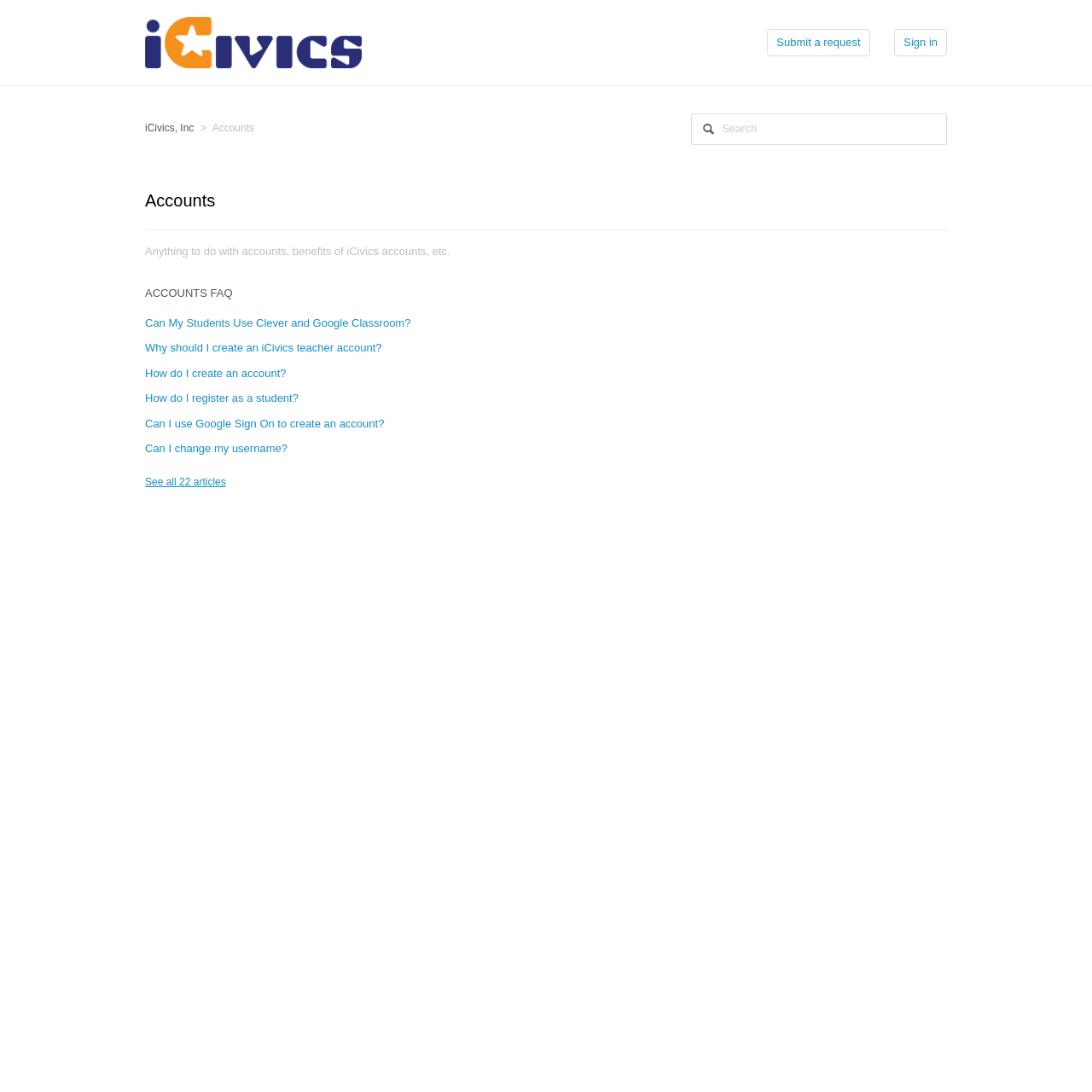Please determine the bounding box coordinates of the element's region to click in order to carry out the following instruction: "Submit a request". The coordinates should be four float numbers between 0 and 1, i.e., [left, top, right, bottom].

[0.703, 0.027, 0.797, 0.051]